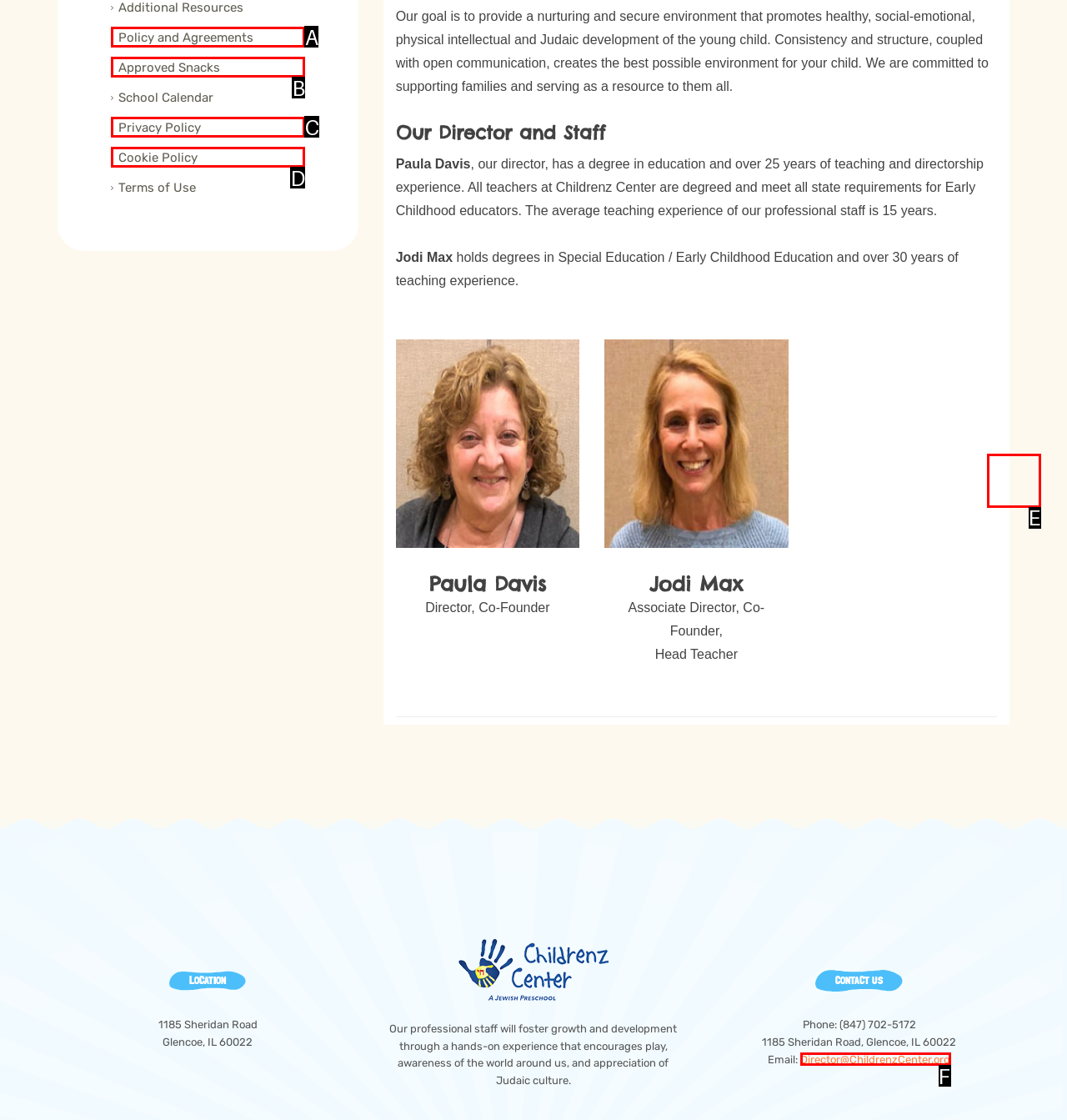Match the element description: About Us to the correct HTML element. Answer with the letter of the selected option.

None